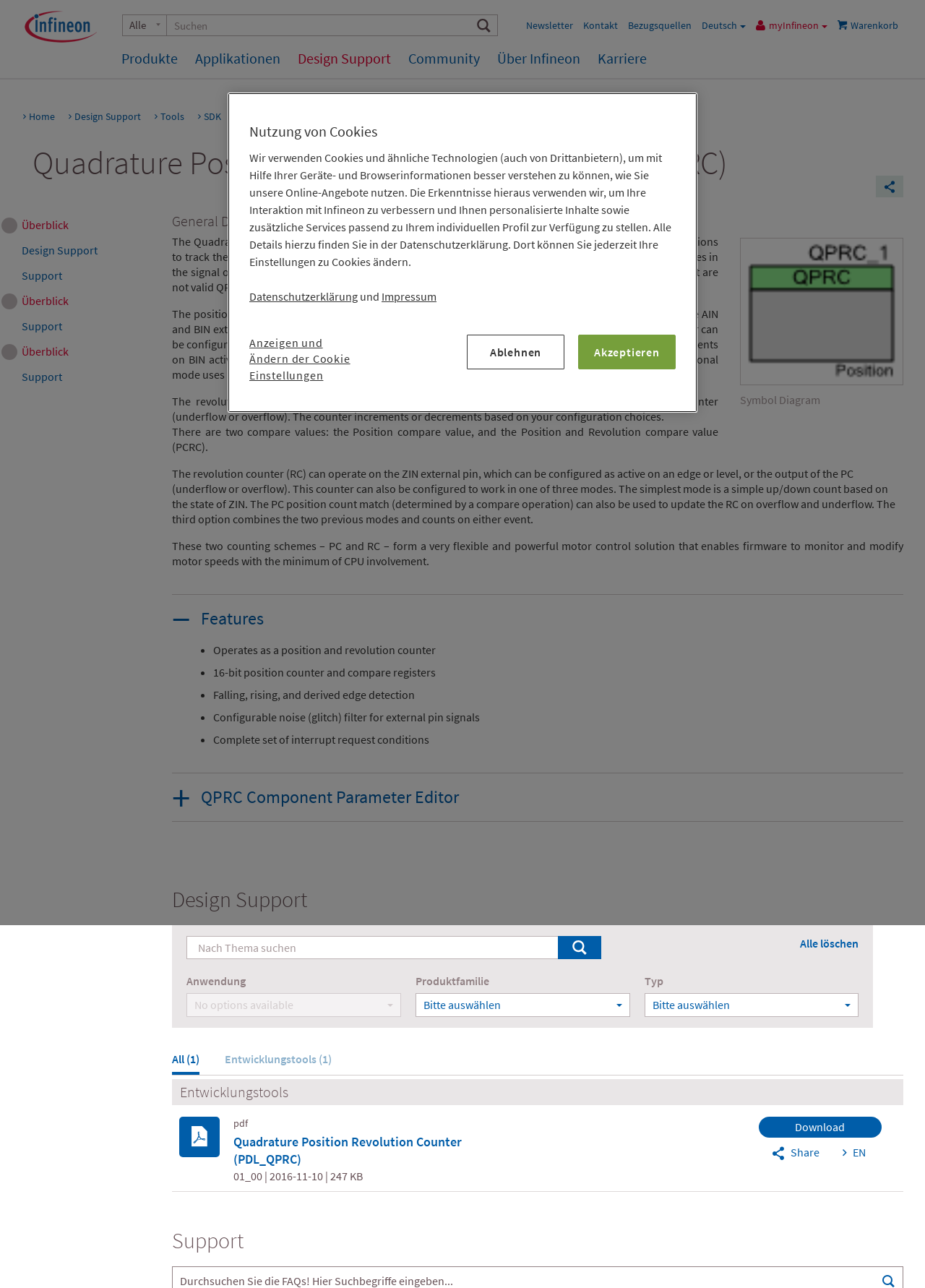Identify the bounding box coordinates of the section that should be clicked to achieve the task described: "Clear all filters".

[0.865, 0.727, 0.928, 0.738]